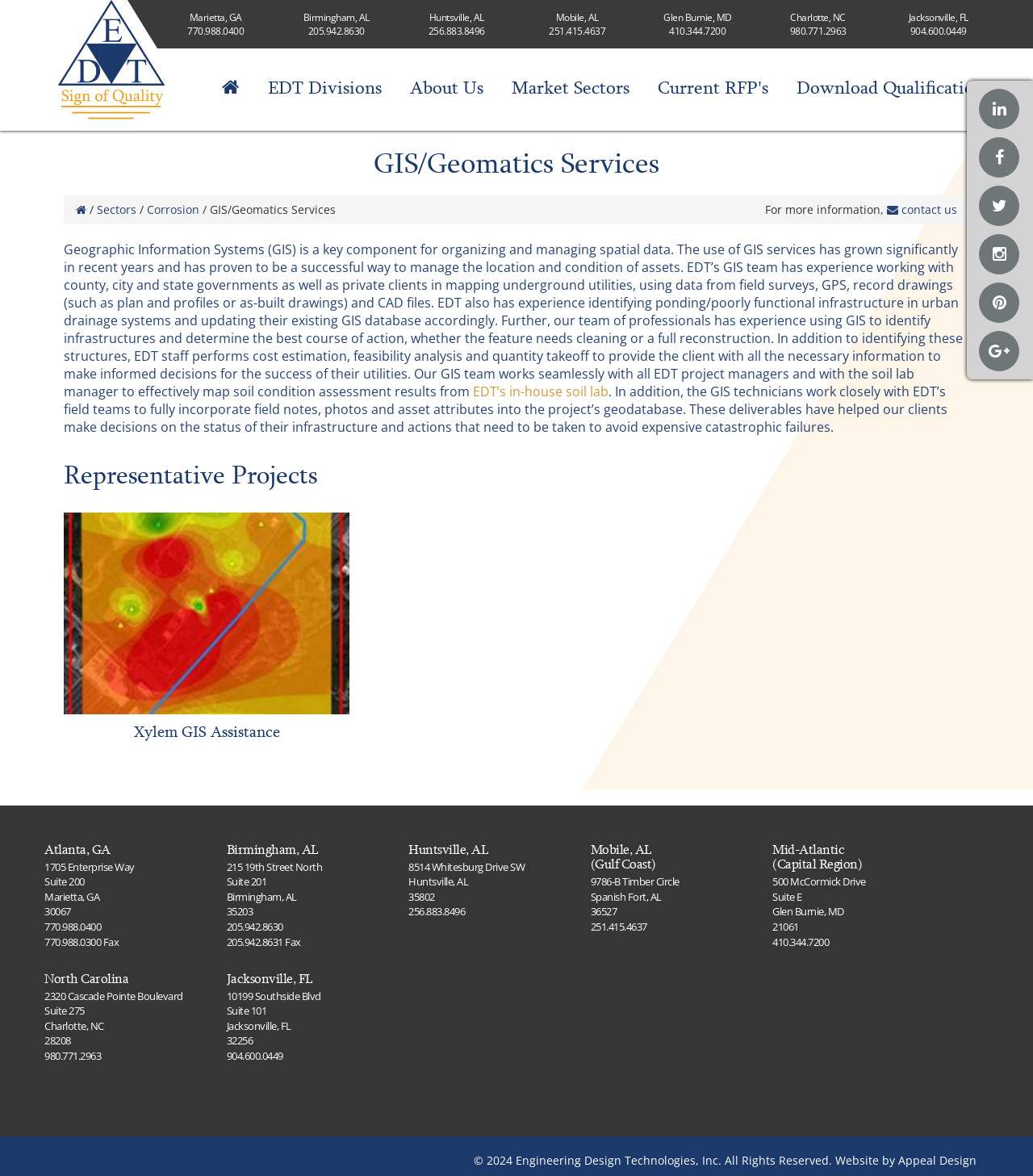Please provide the bounding box coordinate of the region that matches the element description: Marietta, GA 770.988.0400. Coordinates should be in the format (top-left x, top-left y, bottom-right x, bottom-right y) and all values should be between 0 and 1.

[0.153, 0.009, 0.265, 0.032]